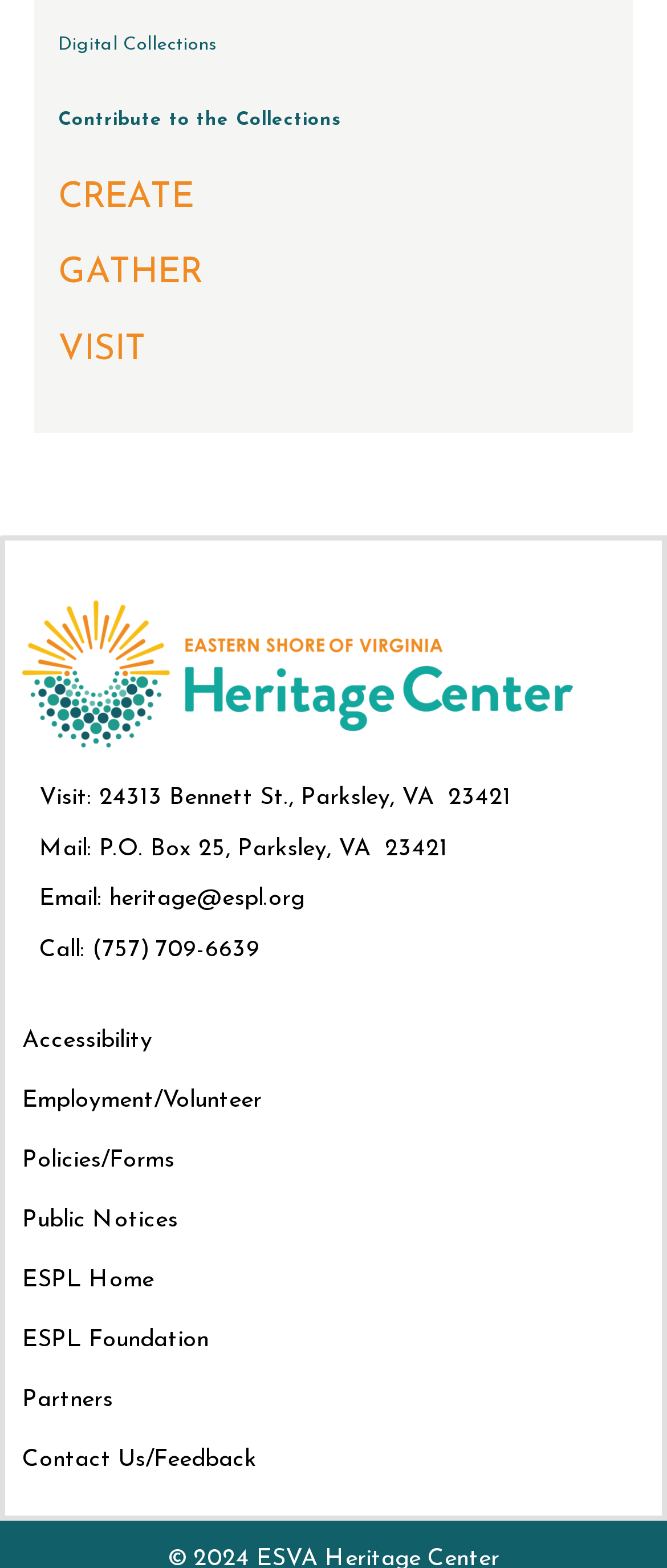Locate the bounding box coordinates of the area you need to click to fulfill this instruction: 'visit the ESPL Home page'. The coordinates must be in the form of four float numbers ranging from 0 to 1: [left, top, right, bottom].

[0.033, 0.808, 0.231, 0.824]